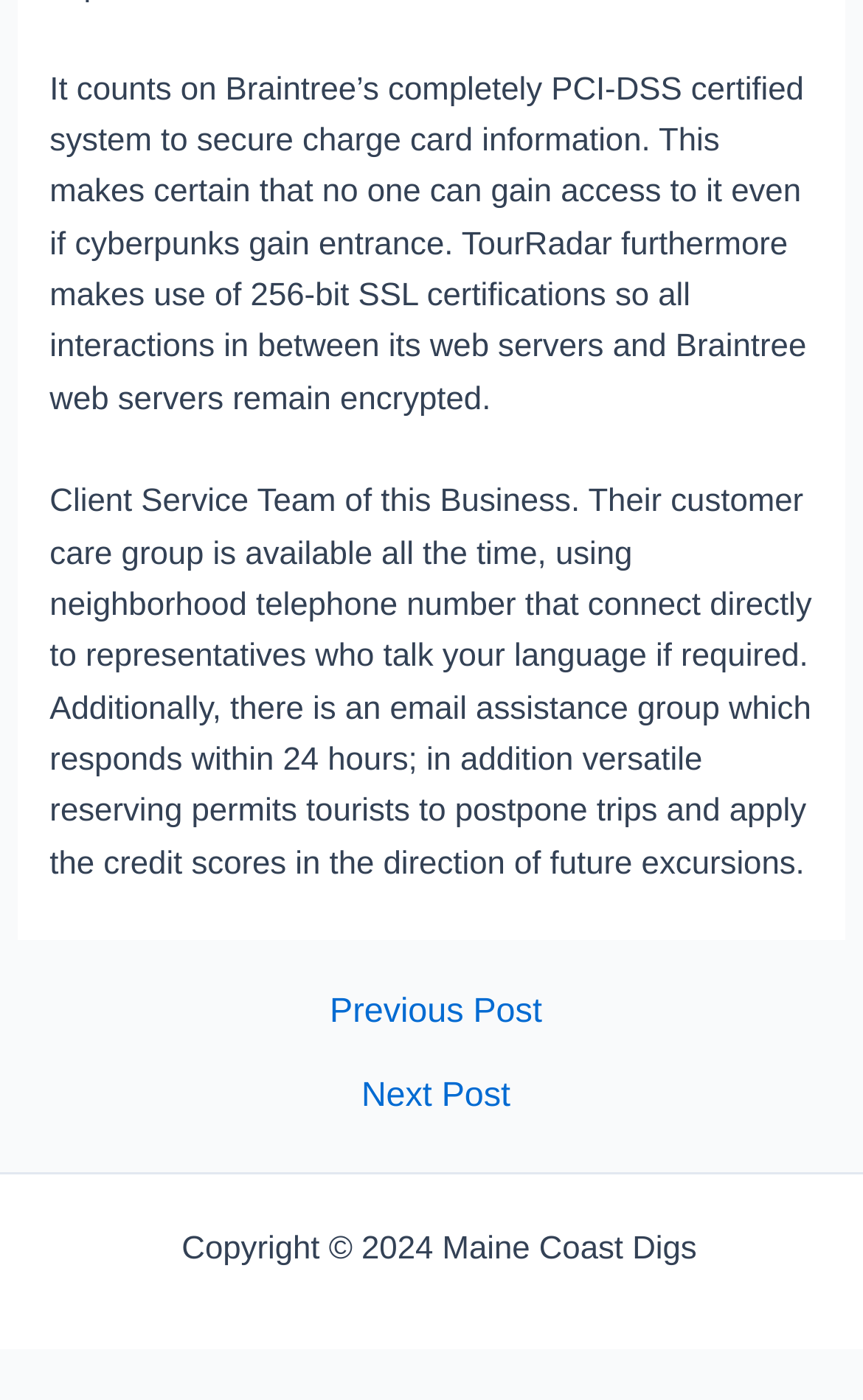What is the response time of the email support group?
Please provide a single word or phrase based on the screenshot.

Within 24 hours